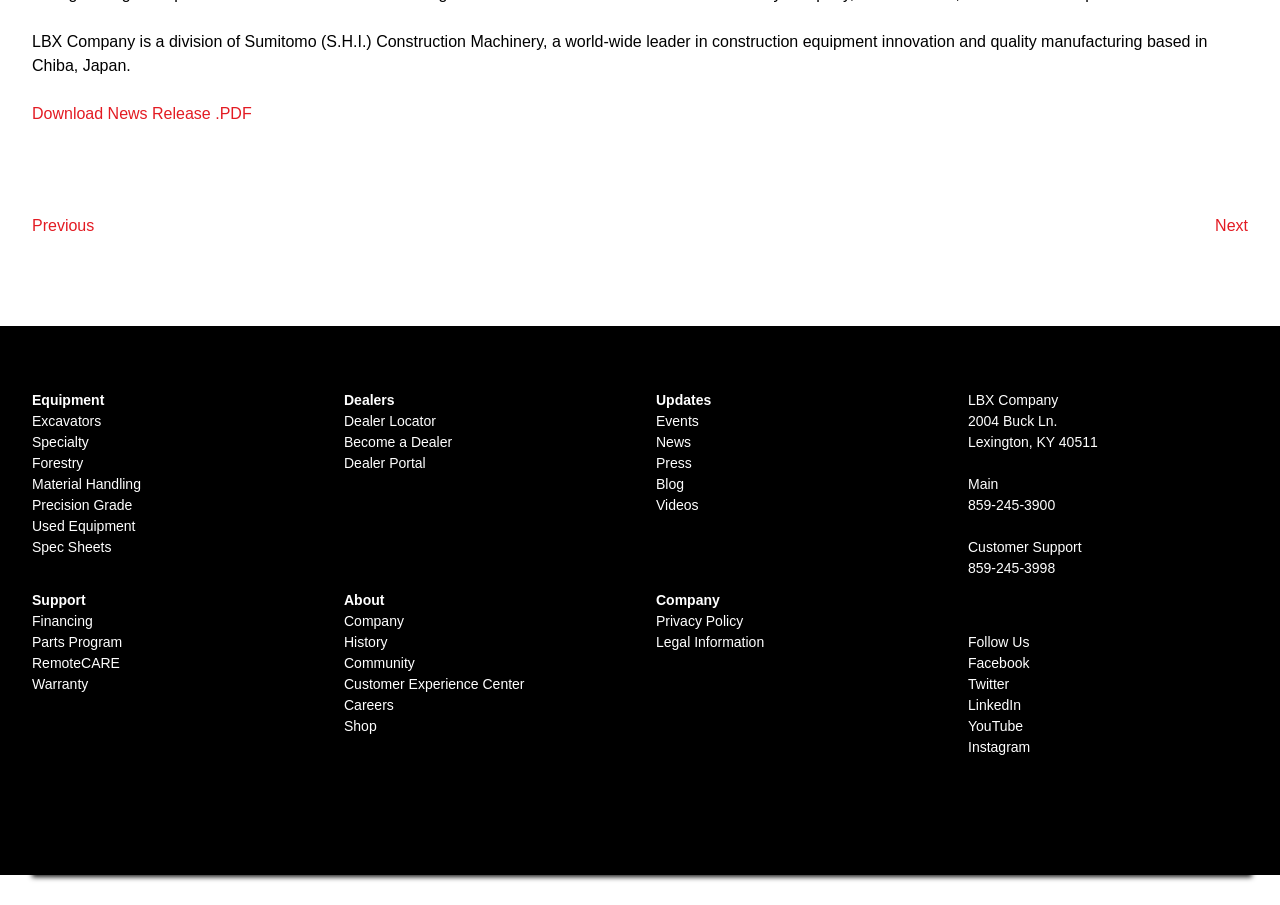Bounding box coordinates are specified in the format (top-left x, top-left y, bottom-right x, bottom-right y). All values are floating point numbers bounded between 0 and 1. Please provide the bounding box coordinate of the region this sentence describes: Download News Release .PDF

[0.025, 0.116, 0.197, 0.136]